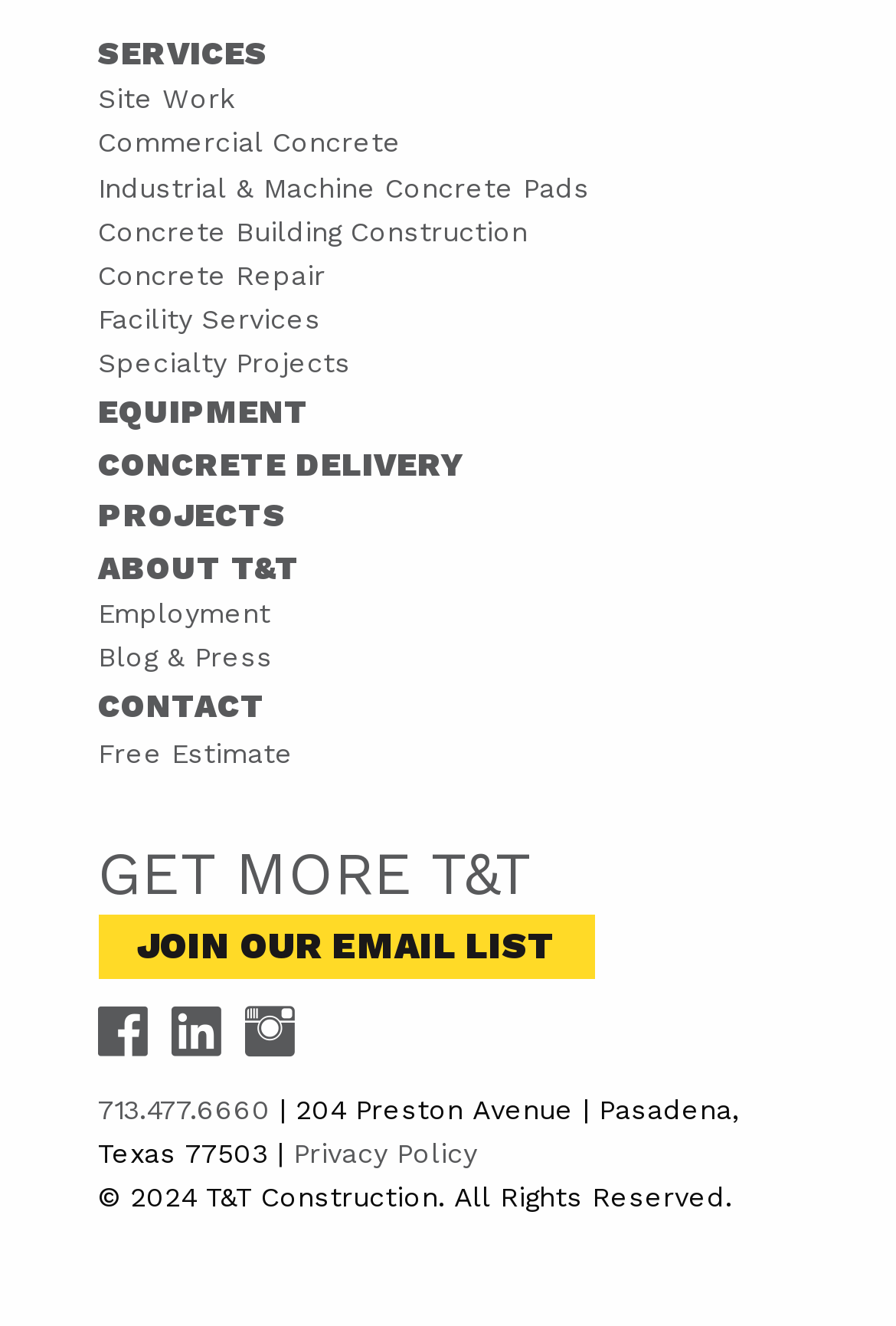Please specify the bounding box coordinates of the clickable region to carry out the following instruction: "Get a Free Estimate". The coordinates should be four float numbers between 0 and 1, in the format [left, top, right, bottom].

[0.109, 0.556, 0.327, 0.58]